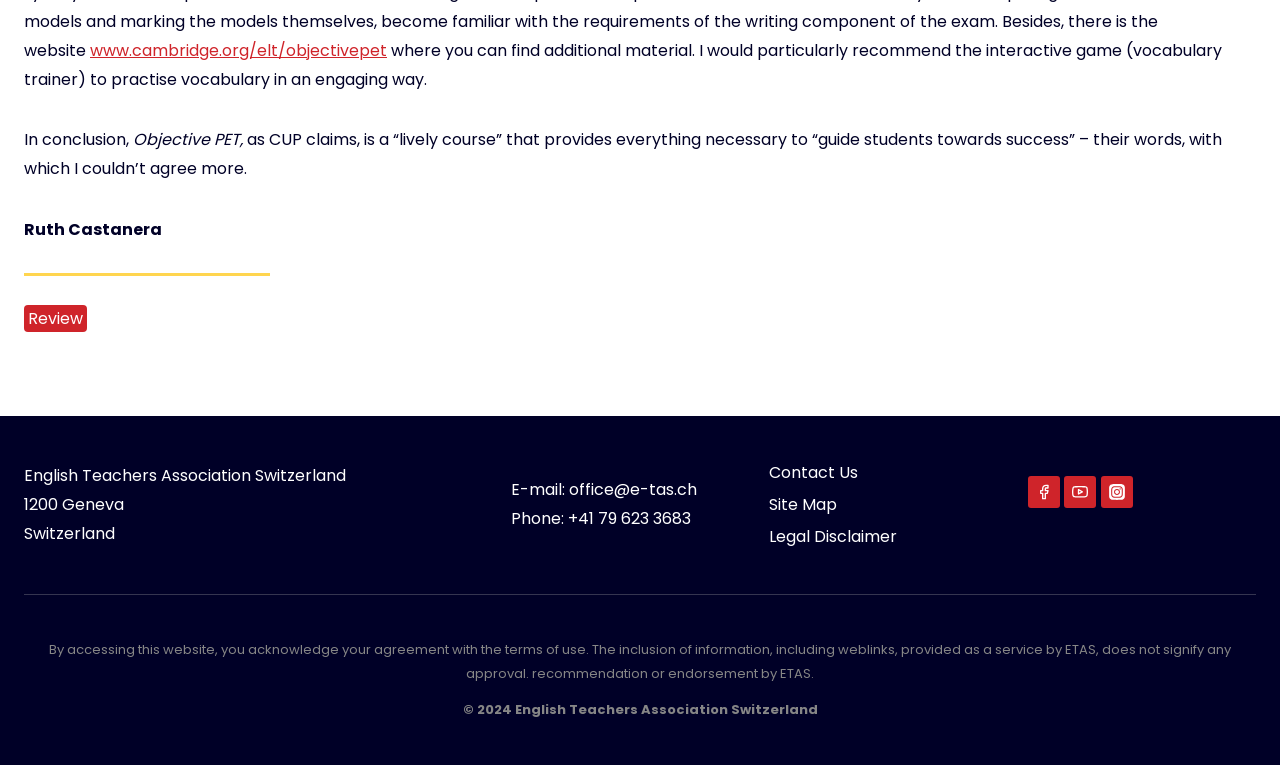Specify the bounding box coordinates of the area that needs to be clicked to achieve the following instruction: "visit the Objective PET website".

[0.07, 0.051, 0.302, 0.081]